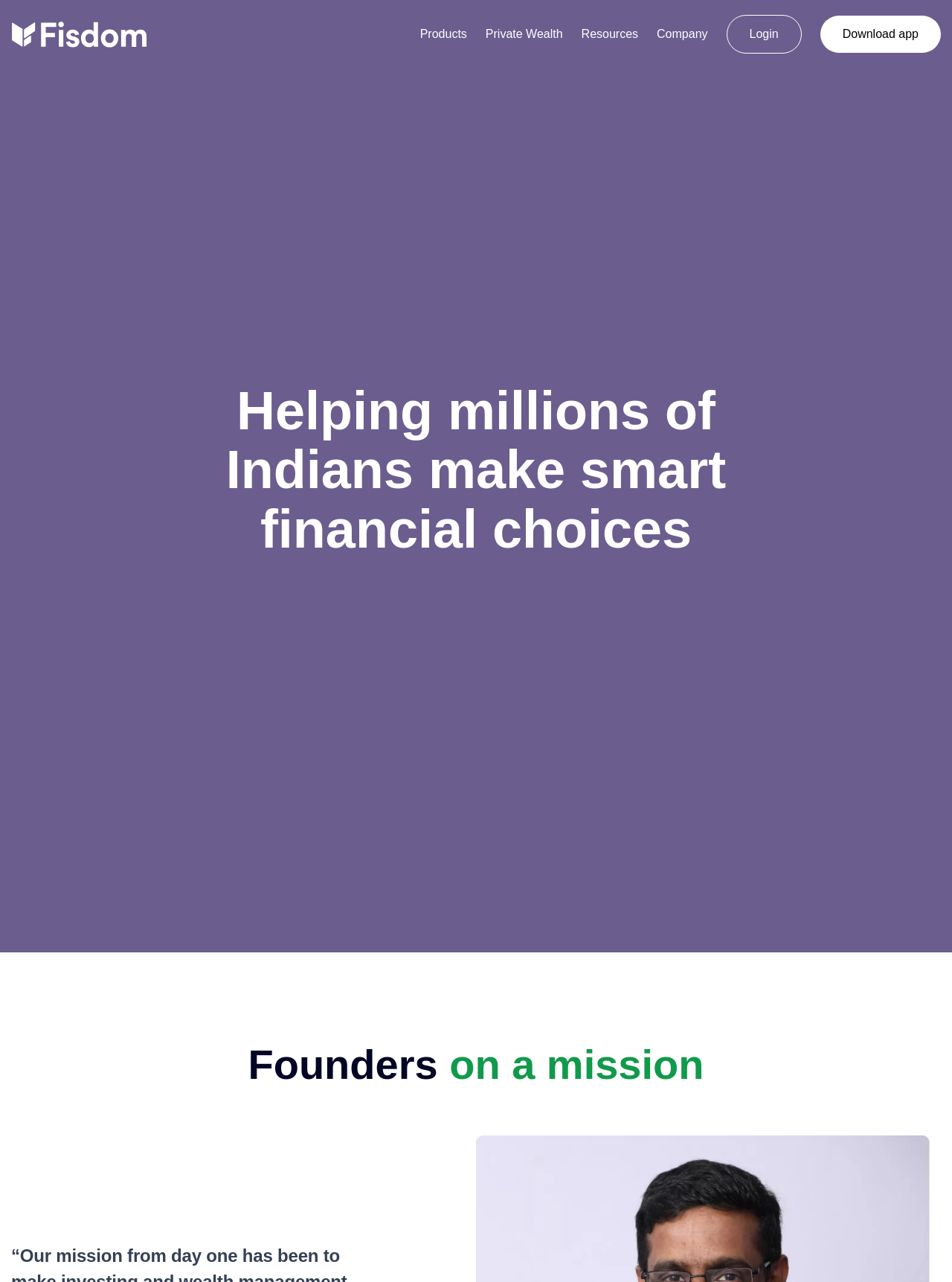Offer a comprehensive description of the webpage’s content and structure.

The webpage is about Fisdom, a financial management app. At the top, there are several links, including "About Us", "Products", "Private Wealth", "Resources", "Company", "Login", and "Download app", which are positioned horizontally across the page. The "Login" link is slightly larger than the others.

Below the links, there is a heading that reads "Helping millions of Indians make smart financial choices", which takes up a significant portion of the page. This heading is centered and is positioned roughly in the middle of the page.

At the bottom of the page, there is another heading that reads "Founders on a mission", which spans the entire width of the page. This heading is positioned near the bottom of the page, leaving some empty space above it.